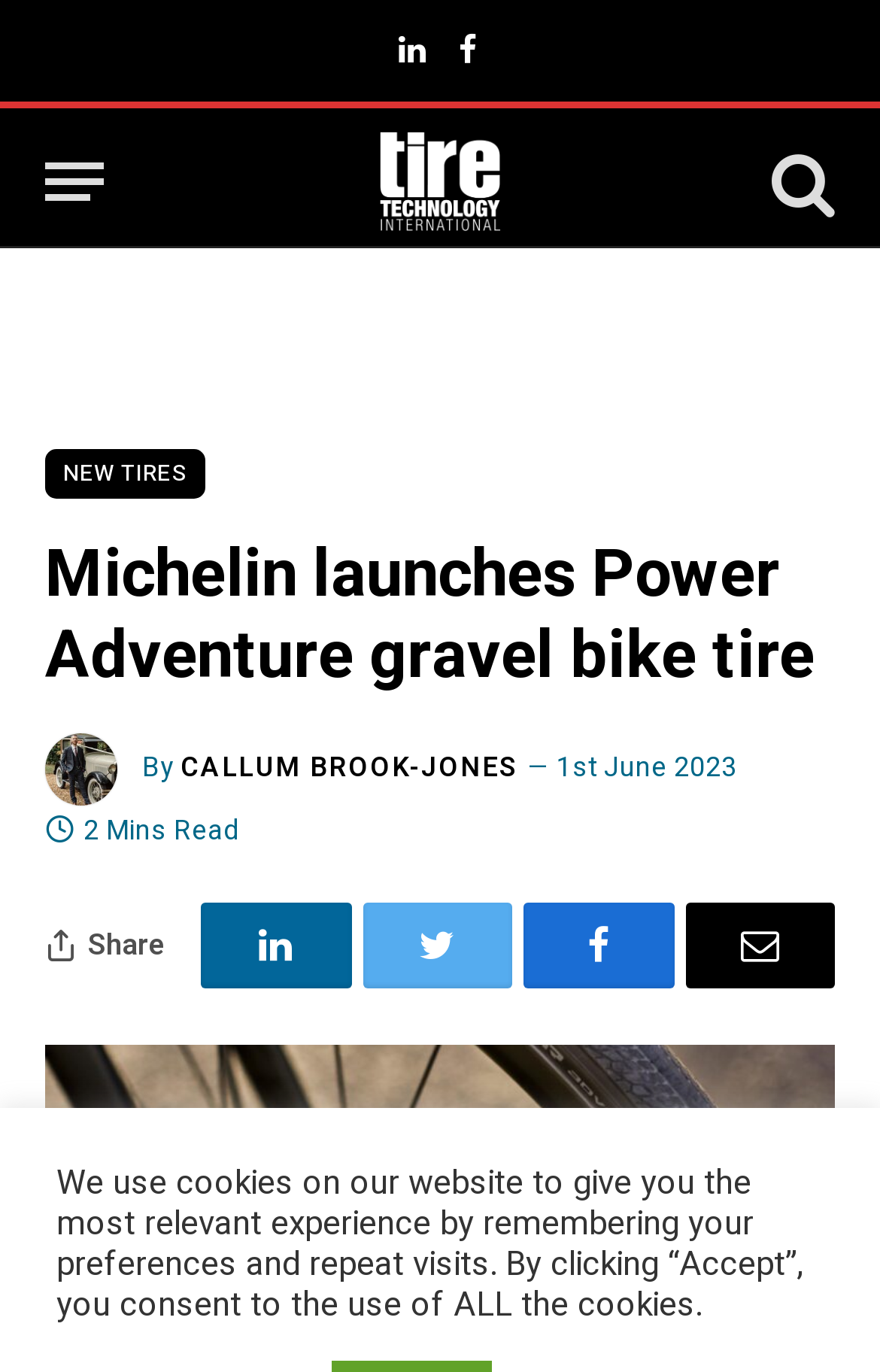Kindly provide the bounding box coordinates of the section you need to click on to fulfill the given instruction: "Open course content".

None